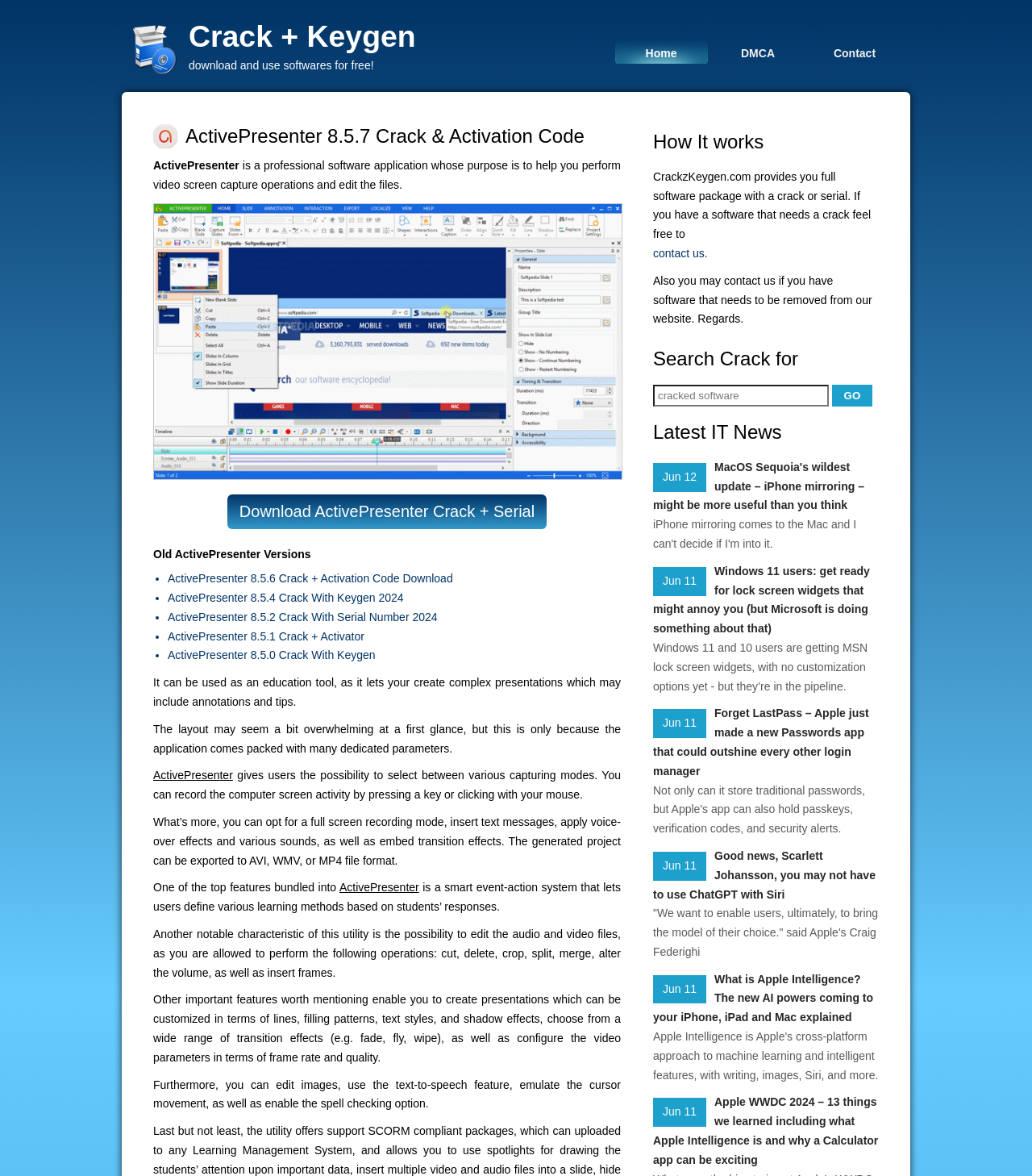Please answer the following question using a single word or phrase: 
What is the name of the logo at the top left corner?

CrackzKeygen